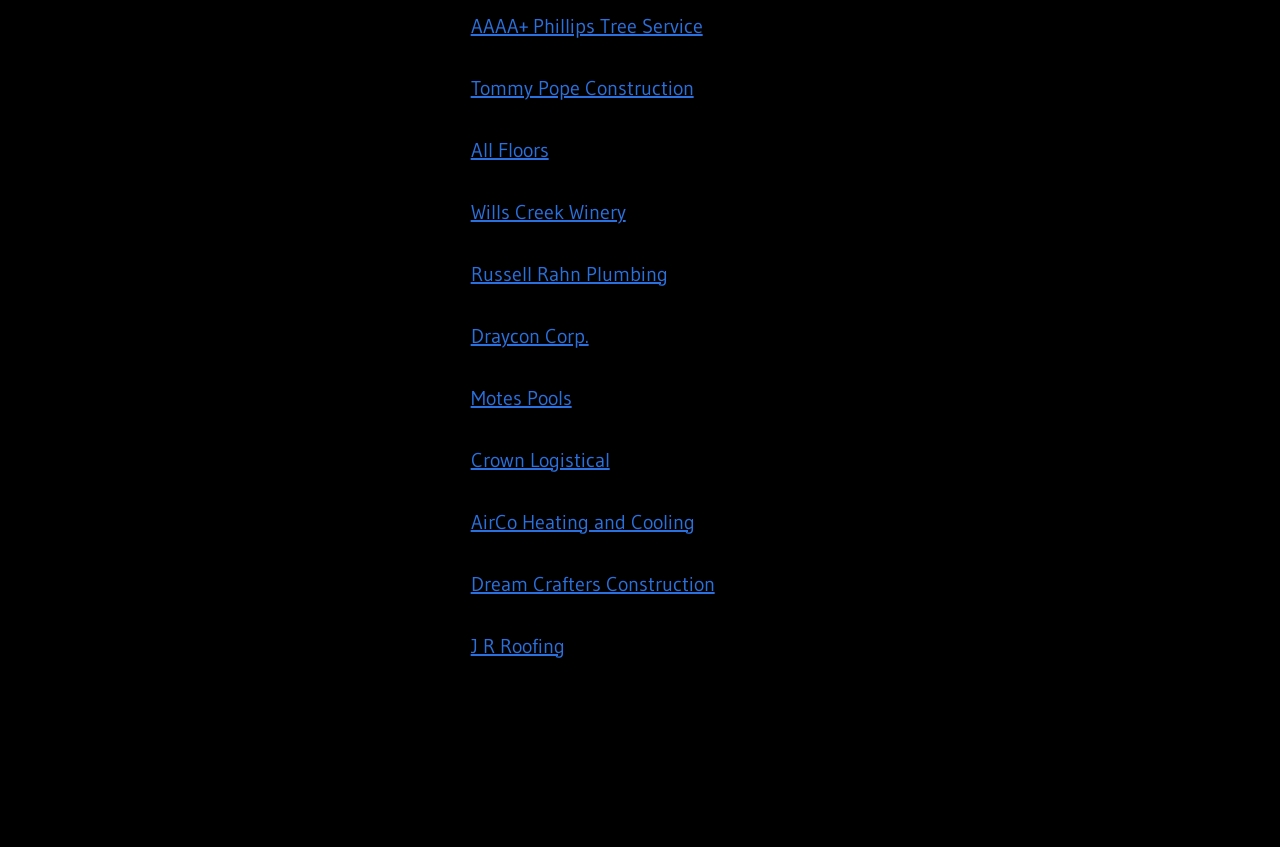Please identify the bounding box coordinates of the clickable element to fulfill the following instruction: "explore All Floors website". The coordinates should be four float numbers between 0 and 1, i.e., [left, top, right, bottom].

[0.368, 0.163, 0.429, 0.192]